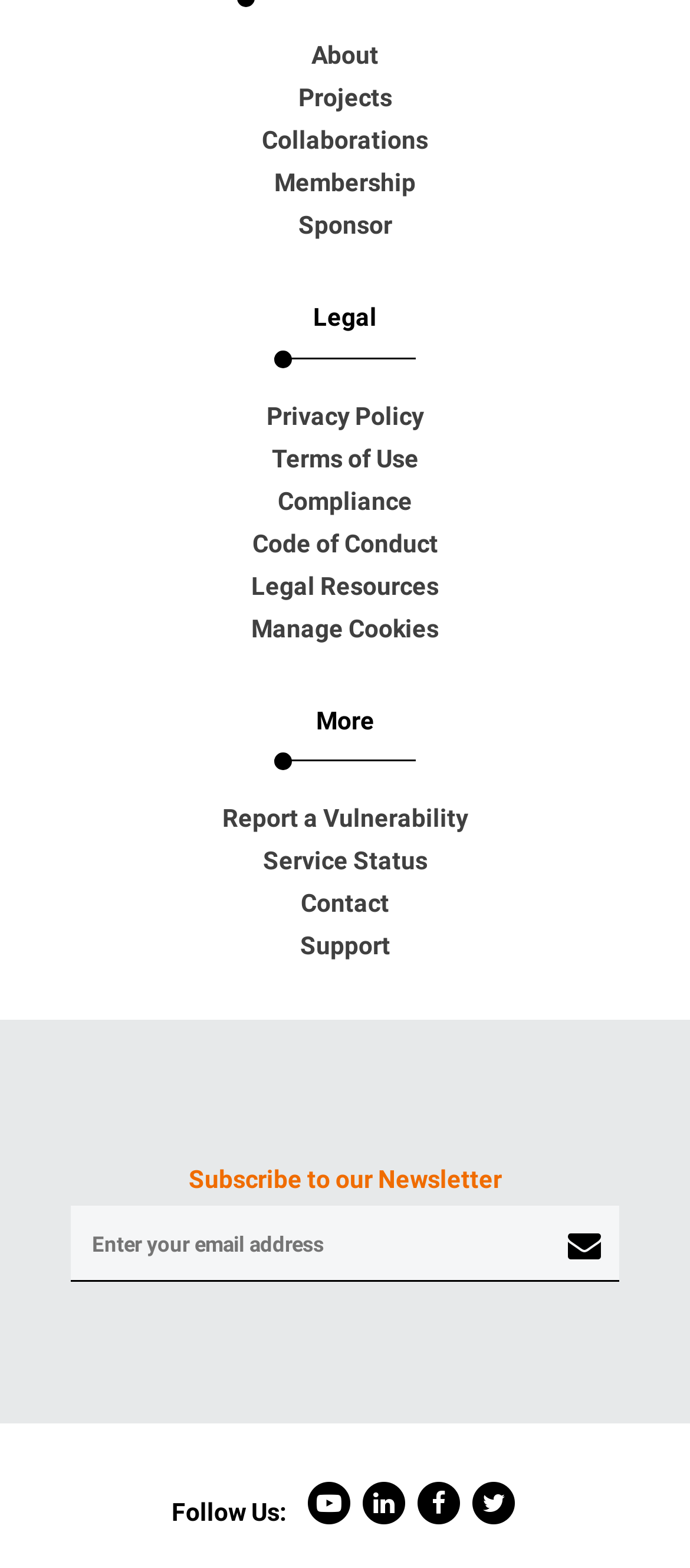What is the last link in the footer?
Utilize the information in the image to give a detailed answer to the question.

I looked at the footer section of the webpage and found the last link, which is 'Facebook', located at the bottom right corner.